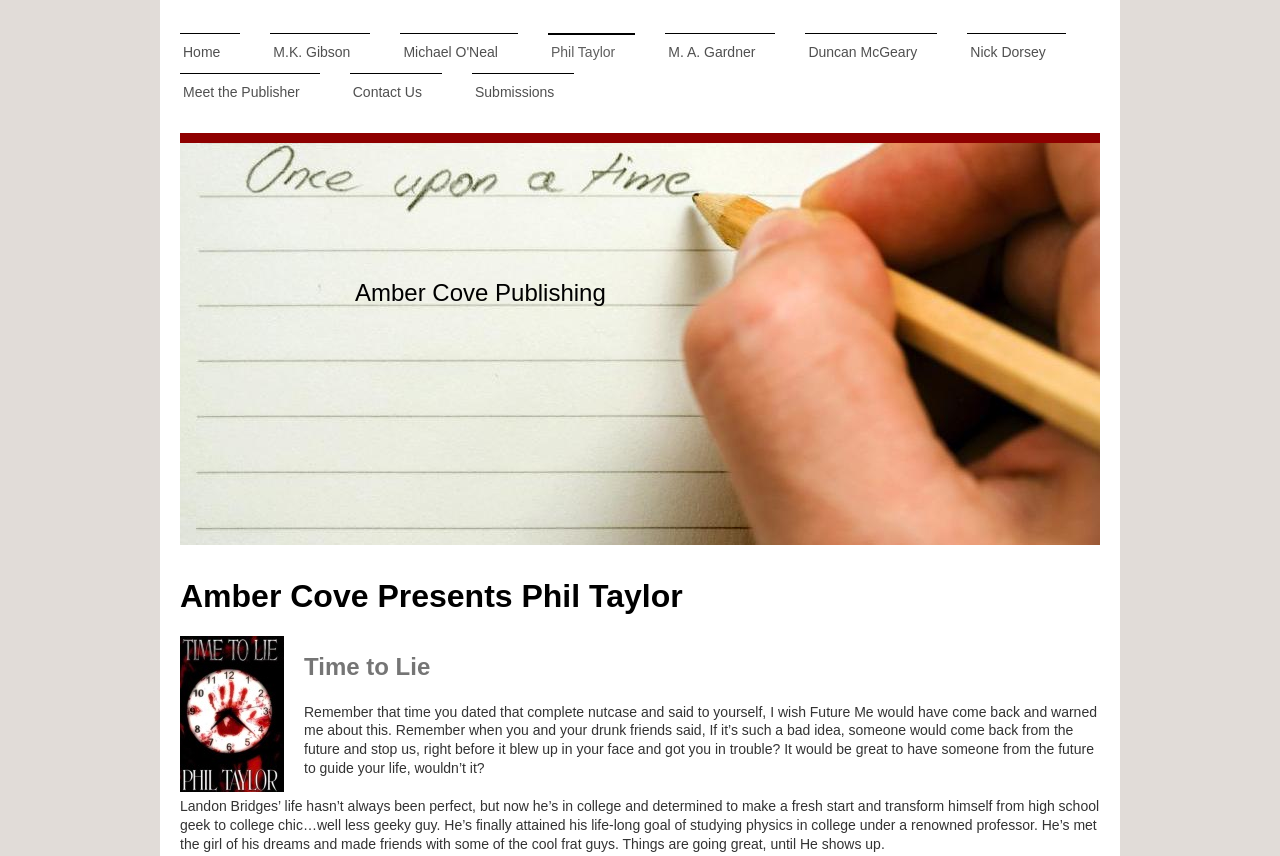Please reply to the following question with a single word or a short phrase:
How many links are in the top navigation menu?

7